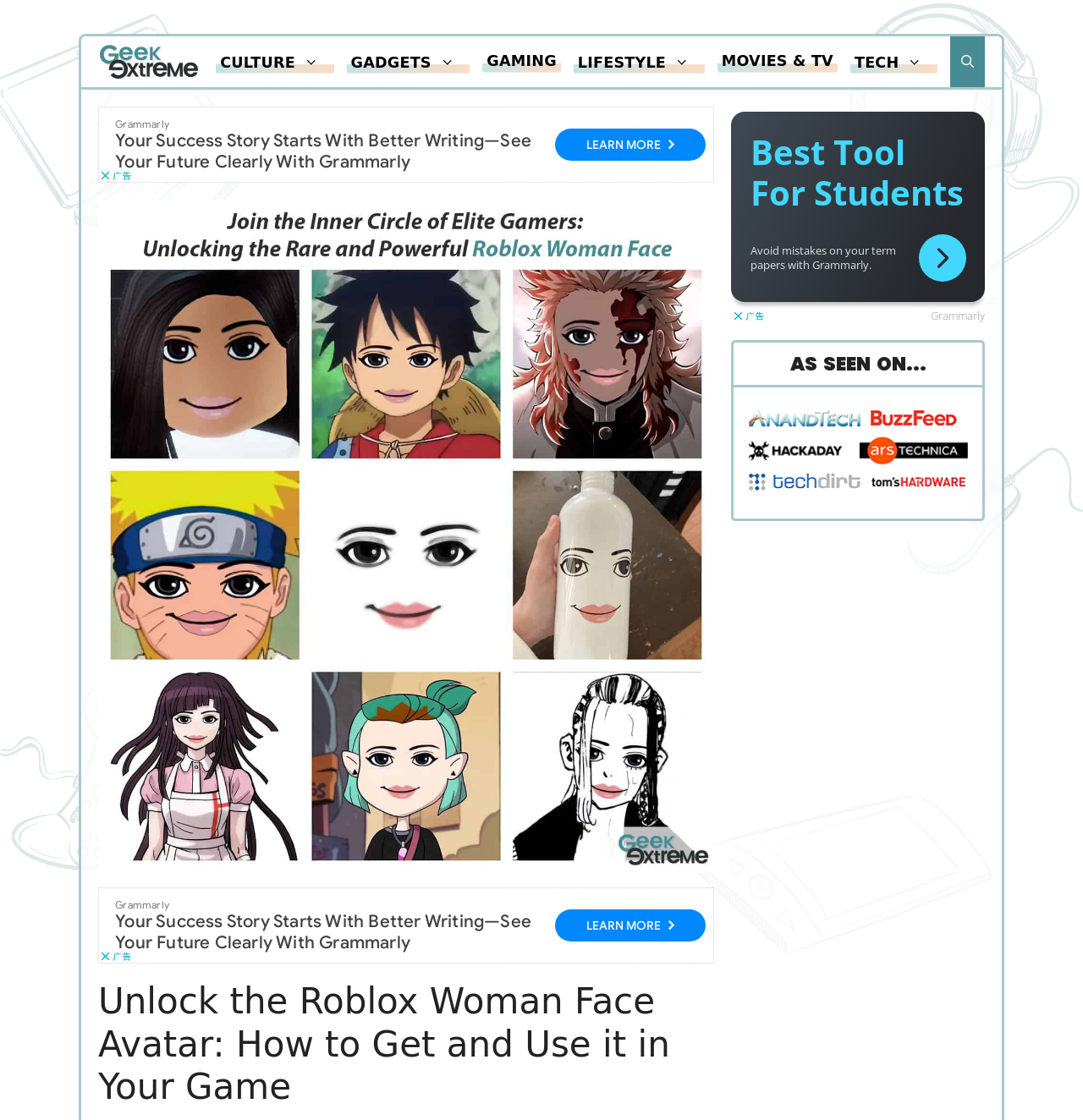How many advertisements are on the webpage?
Answer with a single word or short phrase according to what you see in the image.

3